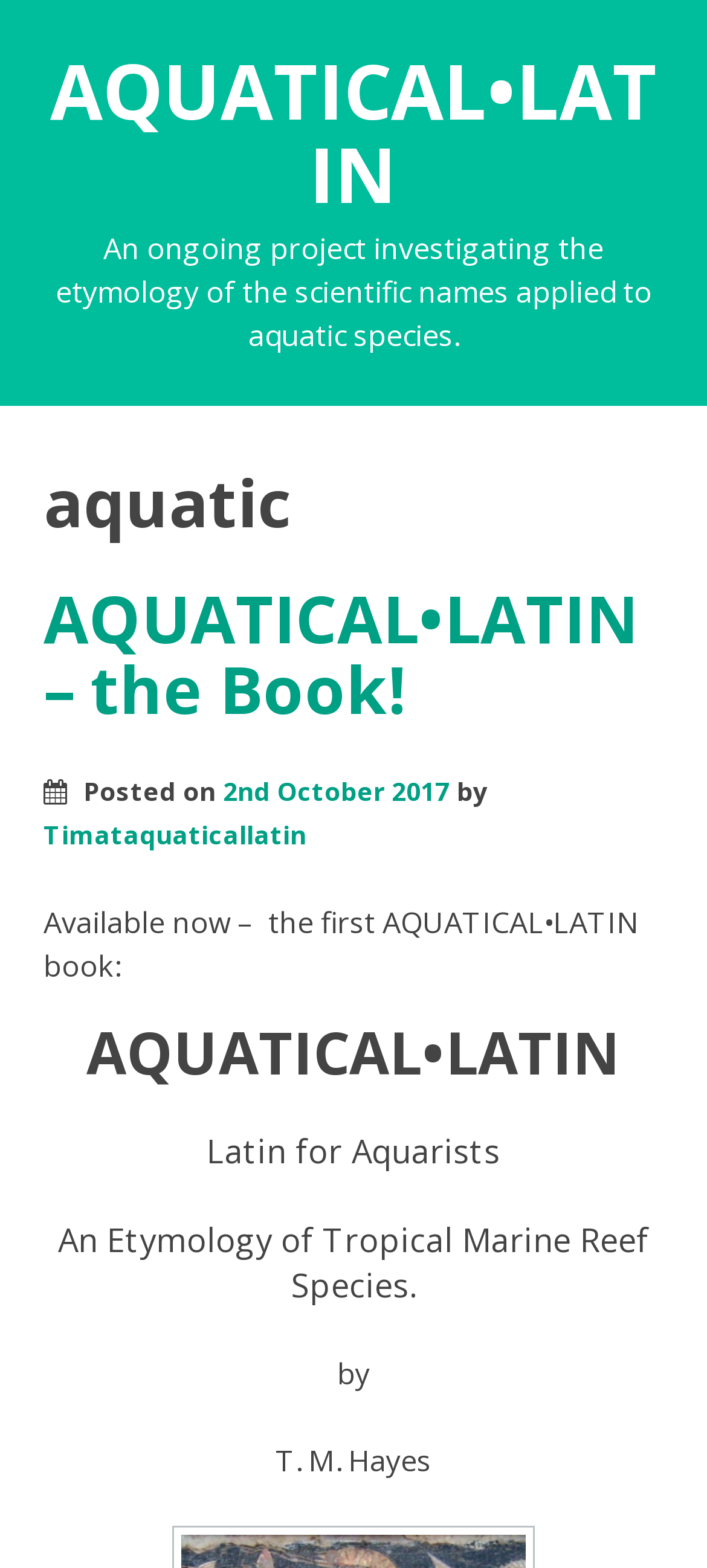Give an in-depth explanation of the webpage layout and content.

The webpage is about the project "AQUATICAL•LATIN", which investigates the etymology of scientific names applied to aquatic species. At the top, there is a heading with the project title, which is also a link. Below the heading, there is a brief description of the project.

Underneath the description, there is a section with a heading "aquatic" that contains information about a book titled "AQUATICAL•LATIN – the Book!". The book title is also a link. To the right of the book title, there is a posting date, "2nd October 2017", which is a link as well. Below the posting date, there is a byline with the author's name, "Timataquaticallatin", which is a link.

Further down, there is a section that announces the availability of the first AQUATICAL•LATIN book. The book title, "Latin for Aquarists", is followed by a subtitle, "An Etymology of Tropical Marine Reef Species." The author's name, "T. M. Hayes", is listed below the subtitle.

There are no images on the page. The layout is primarily composed of headings, links, and static text, with a focus on providing information about the project and the book.